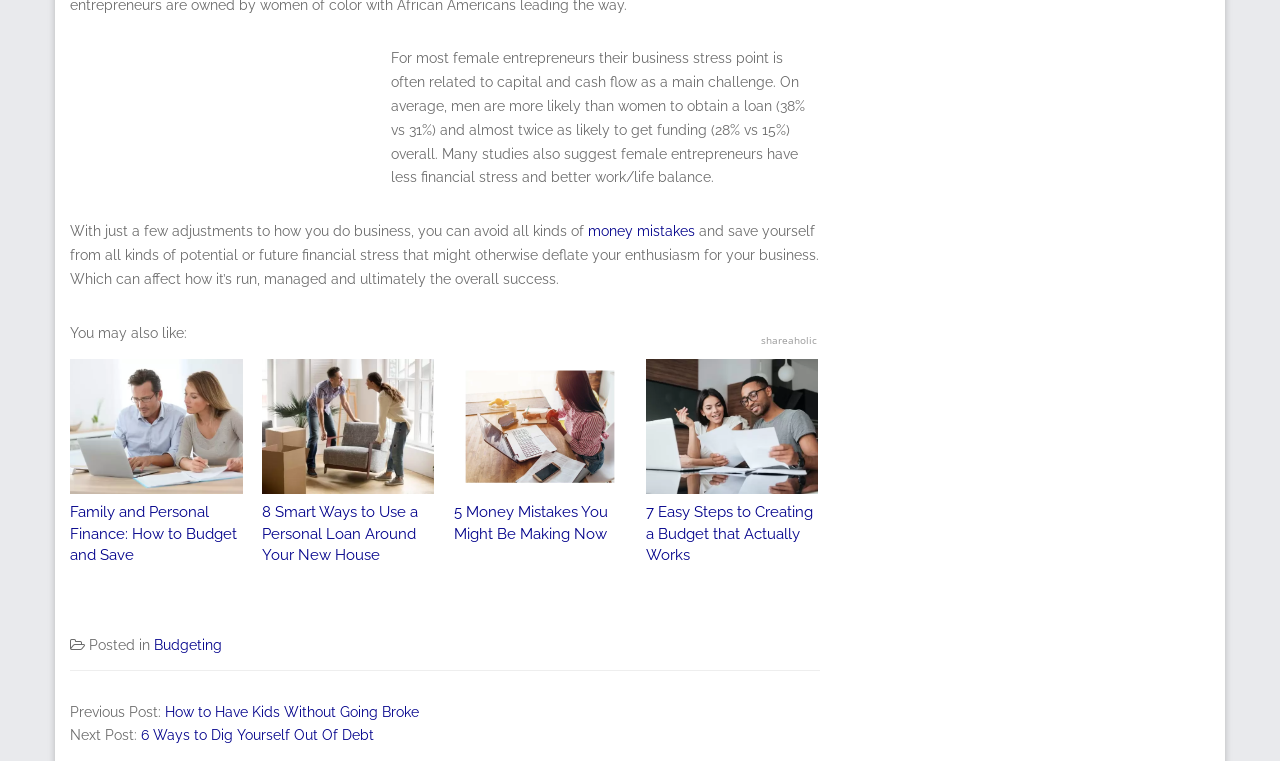Could you highlight the region that needs to be clicked to execute the instruction: "read the previous post"?

[0.129, 0.925, 0.327, 0.946]